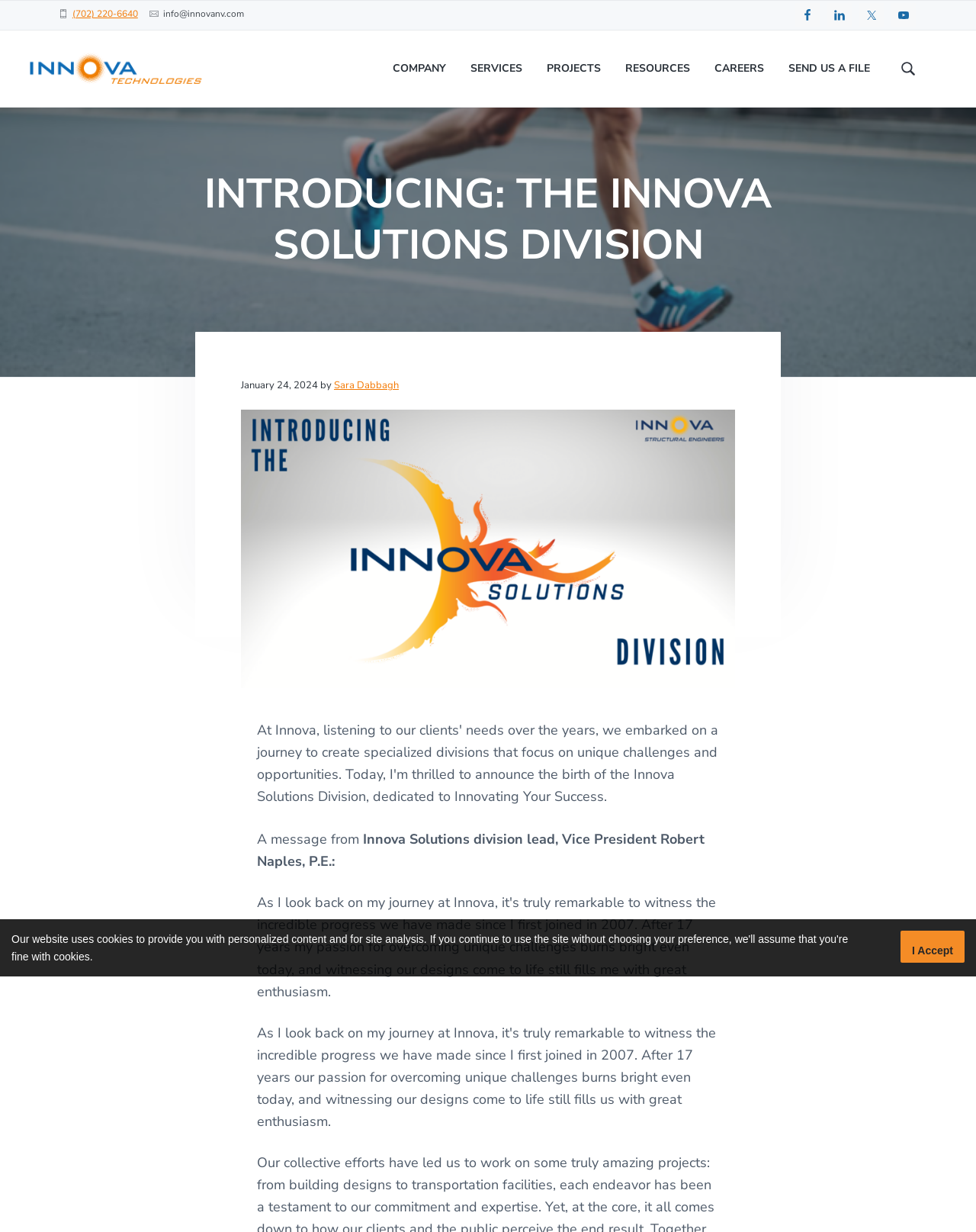Create a detailed summary of the webpage's content and design.

The webpage appears to be the introduction page of Innova Solutions Division, a part of Innova Technologies. At the top, there is a button "I Accept" and three links to skip to primary navigation, main content, and footer, respectively. Below these elements, there are three links to contact the company, including a phone number, email address, and a link to send a file.

On the top-right corner, there are four social media links with their corresponding icons: Facebook, LinkedIn, Twitter, and YouTube. Next to these links, there is a logo of Innova Technologies with a link to the company's main page.

The main content of the page is divided into two sections. The first section has a heading "INTRODUCING: THE INNOVA SOLUTIONS DIVISION" and a subheading with the date "January 24, 2024" and the author's name "Sara Dabbagh". Below this, there is a large image that takes up most of the width of the page.

The second section has a message from the Innova Solutions division lead, Vice President Robert Naples, P.E. The message is divided into three paragraphs, with the first paragraph starting with "A message from". The text is centered on the page, with a moderate font size.

At the top of the page, there is a navigation menu with seven links: COMPANY, SERVICES, PROJECTS, RESOURCES, CAREERS, SEND US A FILE, and a search bar.